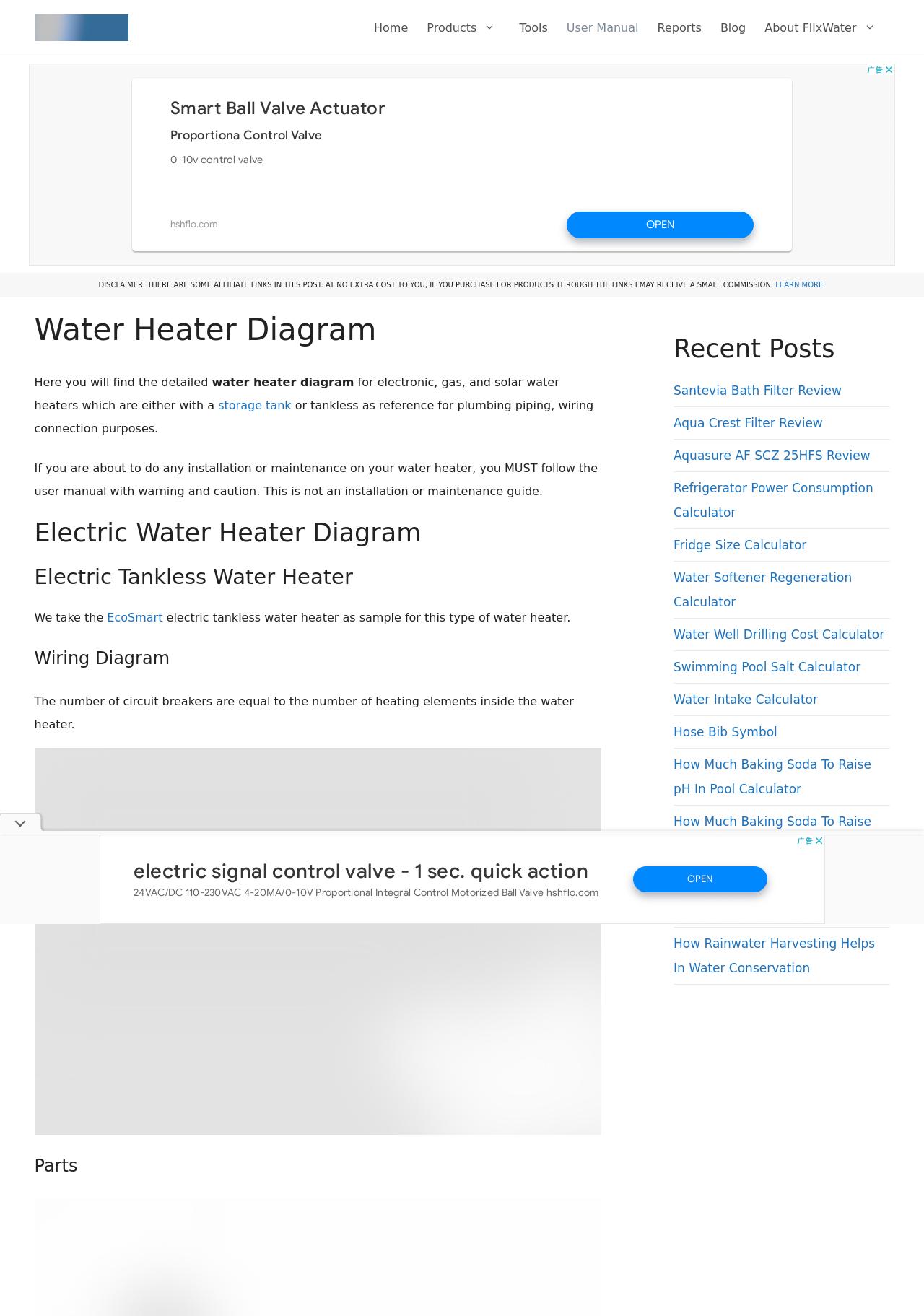Predict the bounding box coordinates of the area that should be clicked to accomplish the following instruction: "Check the Recent Posts". The bounding box coordinates should consist of four float numbers between 0 and 1, i.e., [left, top, right, bottom].

[0.729, 0.253, 0.963, 0.276]